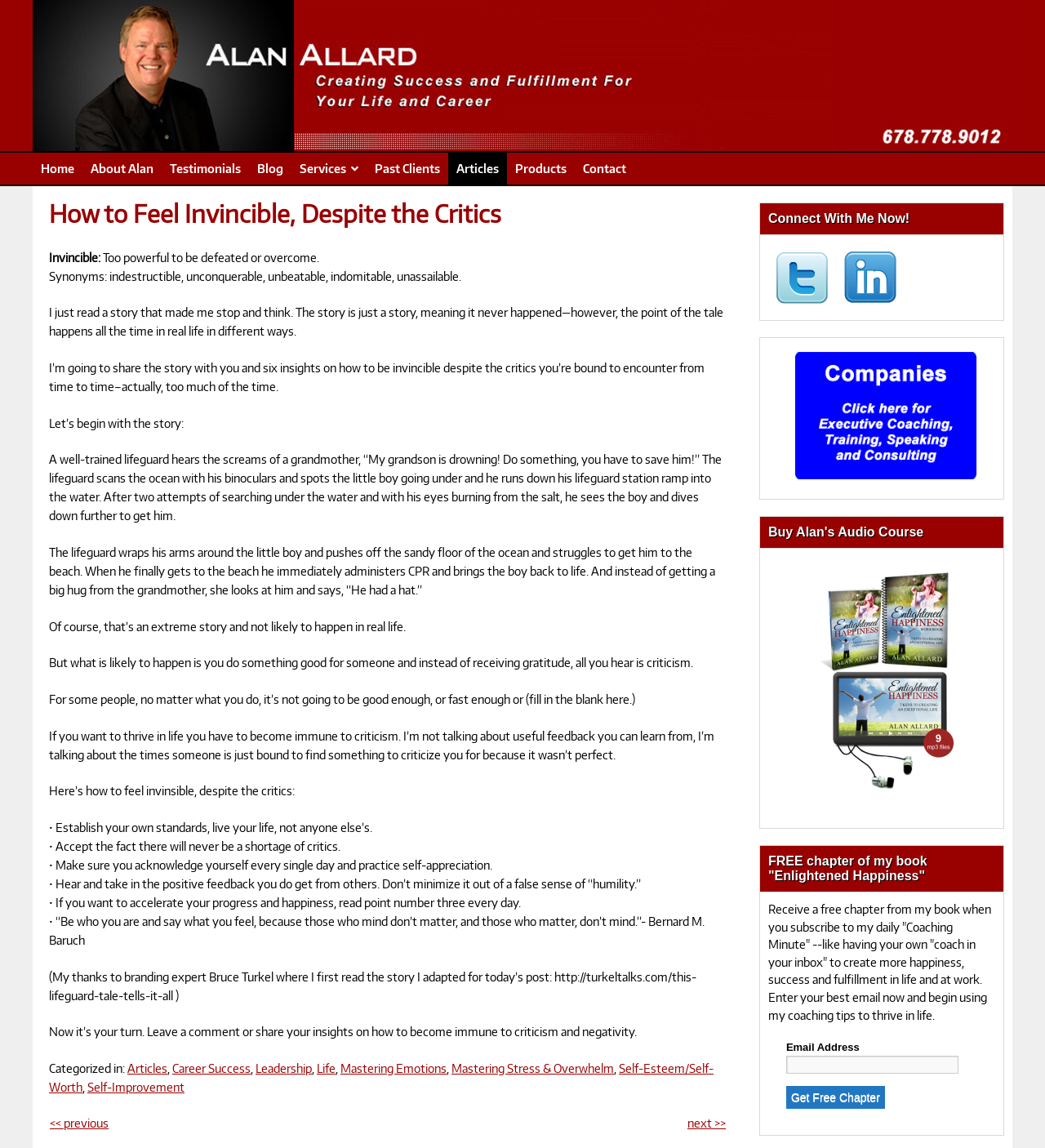What social media platforms are available for connection?
Please answer the question as detailed as possible.

The webpage has a section 'Connect With Me Now!' with links to Twitter and LinkedIn, indicating that these two social media platforms are available for connection.